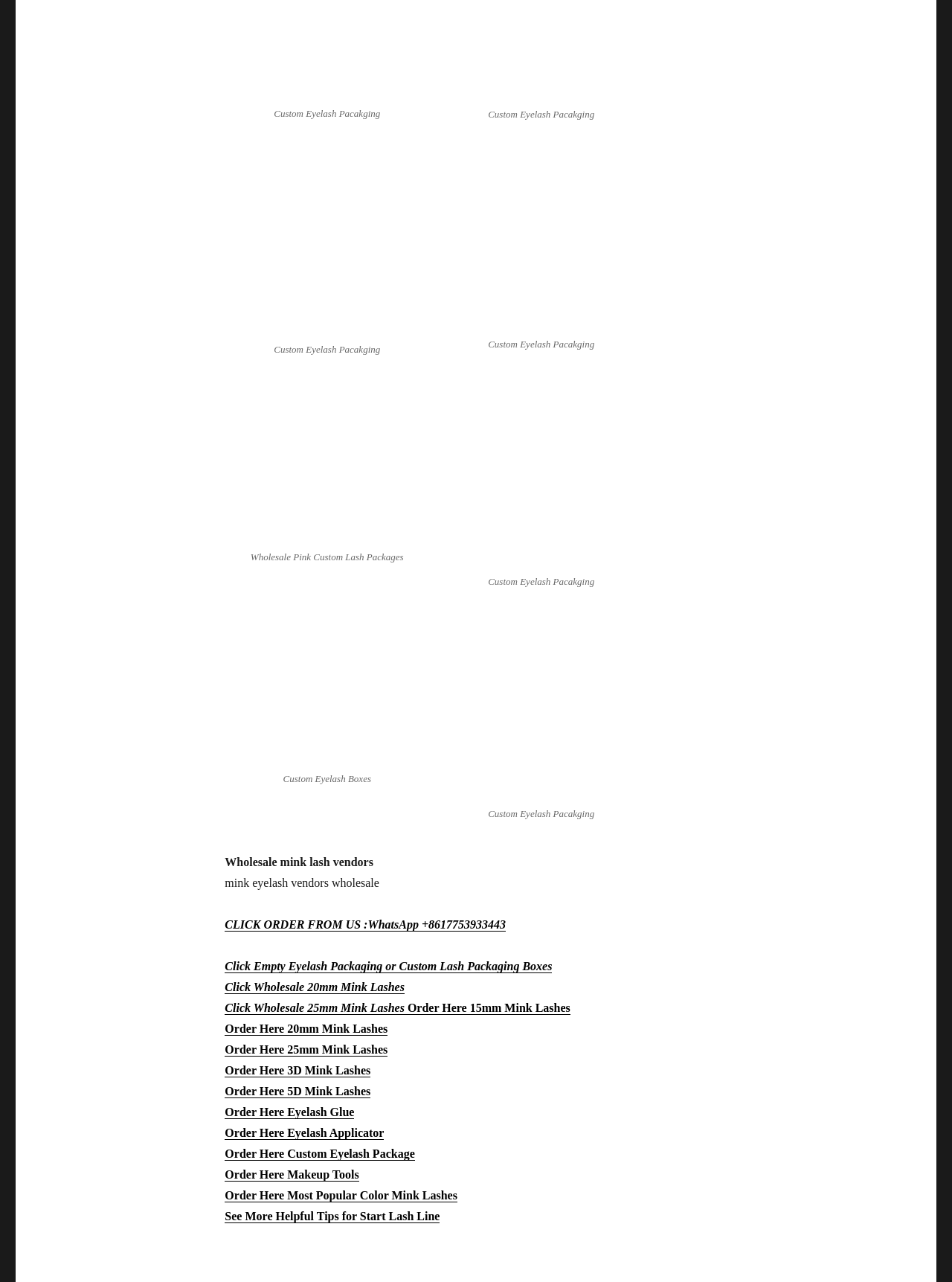Provide a brief response using a word or short phrase to this question:
What is the main product category on this webpage?

Eyelash products